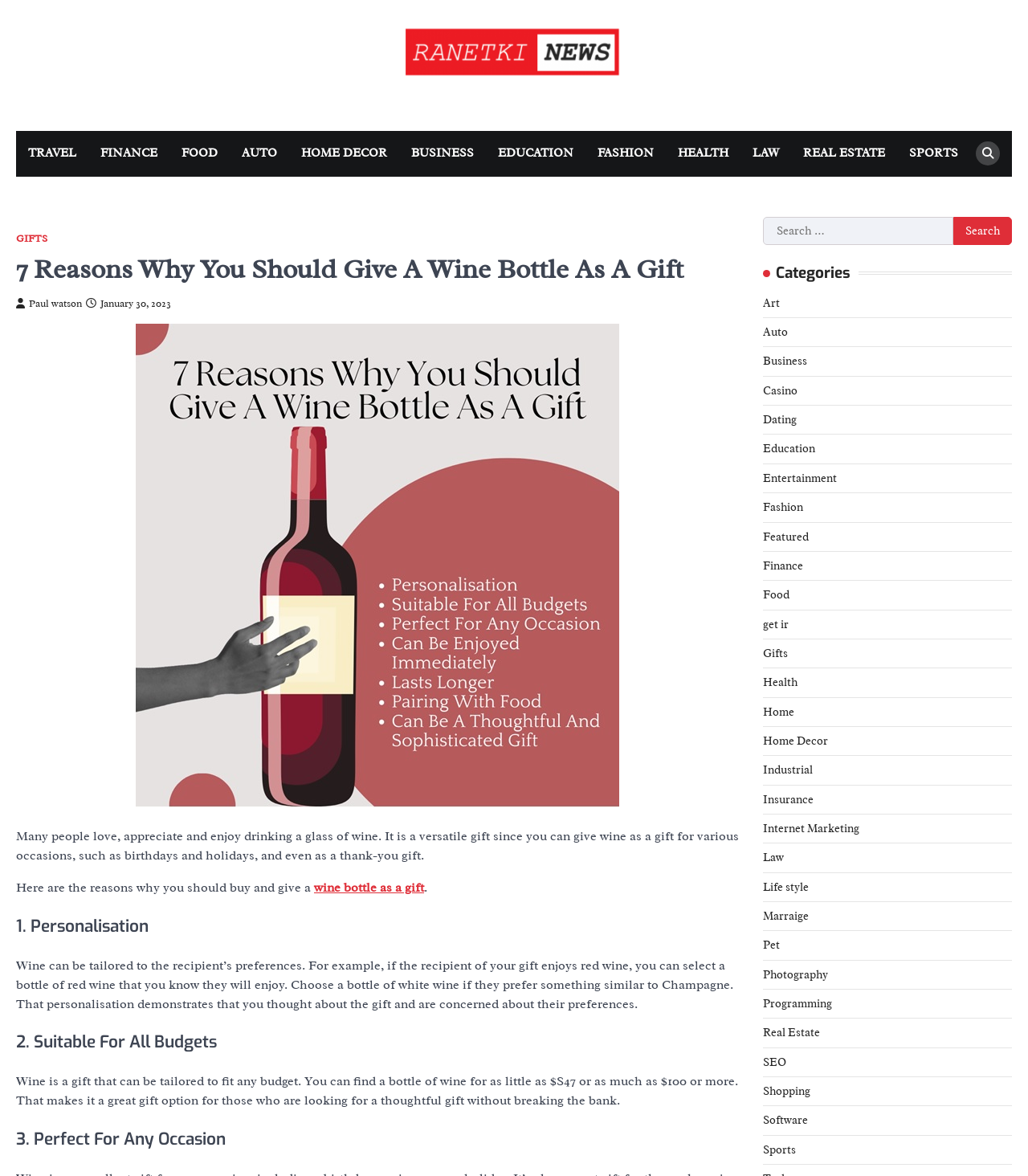What is the website's category?
Based on the image content, provide your answer in one word or a short phrase.

News